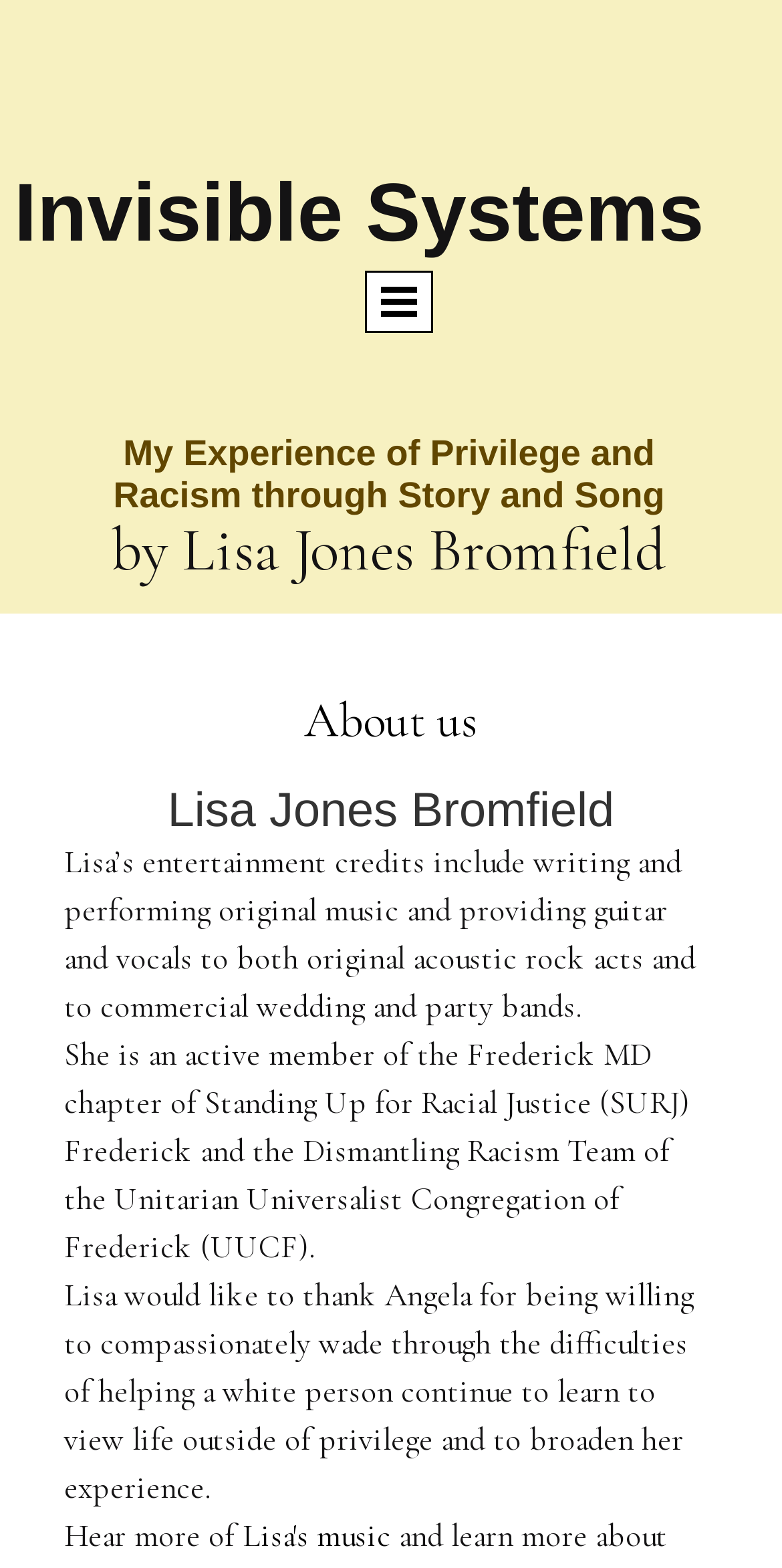What is the theme of Lisa's story?
Please provide a comprehensive and detailed answer to the question.

The webpage mentions Lisa's experience of privilege and racism through story and song, suggesting that her story explores these themes and may provide a personal and introspective perspective on these issues.